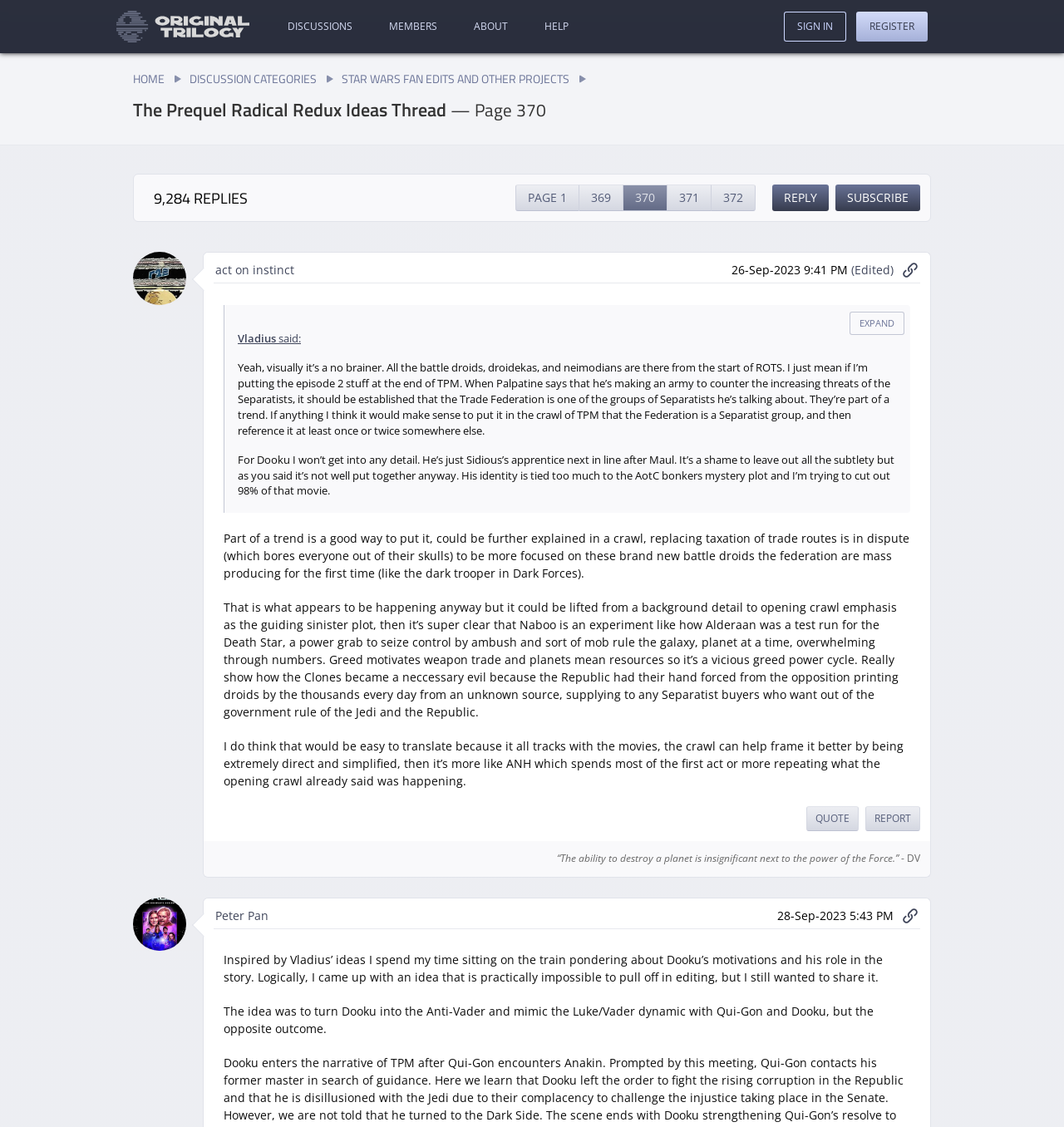Find the bounding box coordinates of the area that needs to be clicked in order to achieve the following instruction: "Click on the 'QUOTE' link". The coordinates should be specified as four float numbers between 0 and 1, i.e., [left, top, right, bottom].

[0.758, 0.716, 0.807, 0.738]